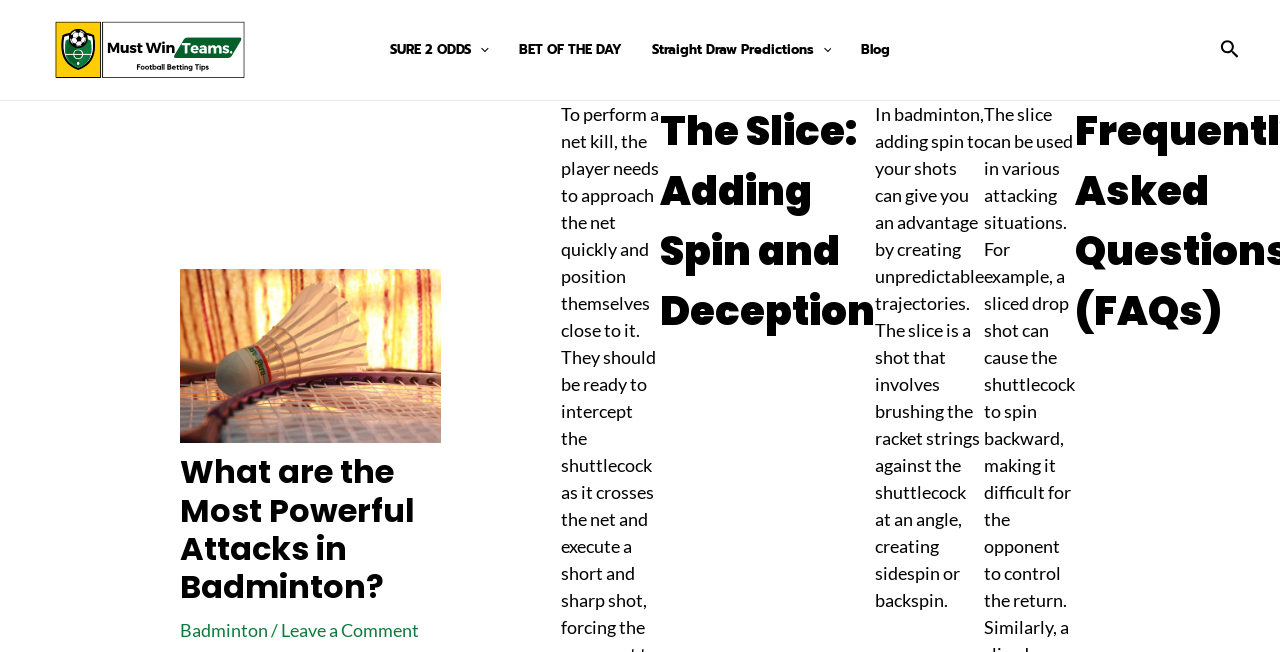What is the name of the website?
Answer with a single word or phrase, using the screenshot for reference.

Must Win Teams